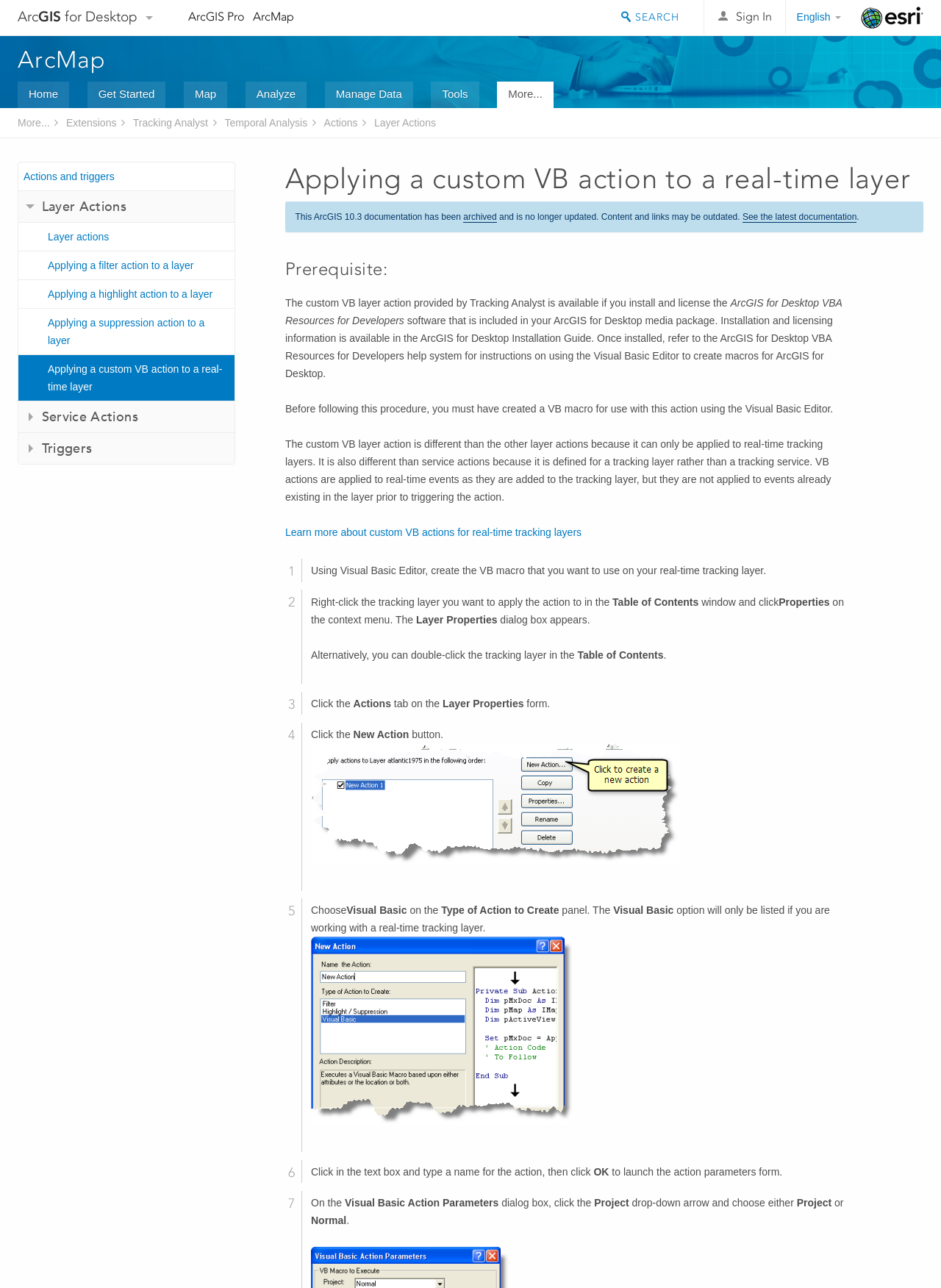Reply to the question with a single word or phrase:
How do you access the Layer Properties dialog box?

Right-click the tracking layer and click Properties